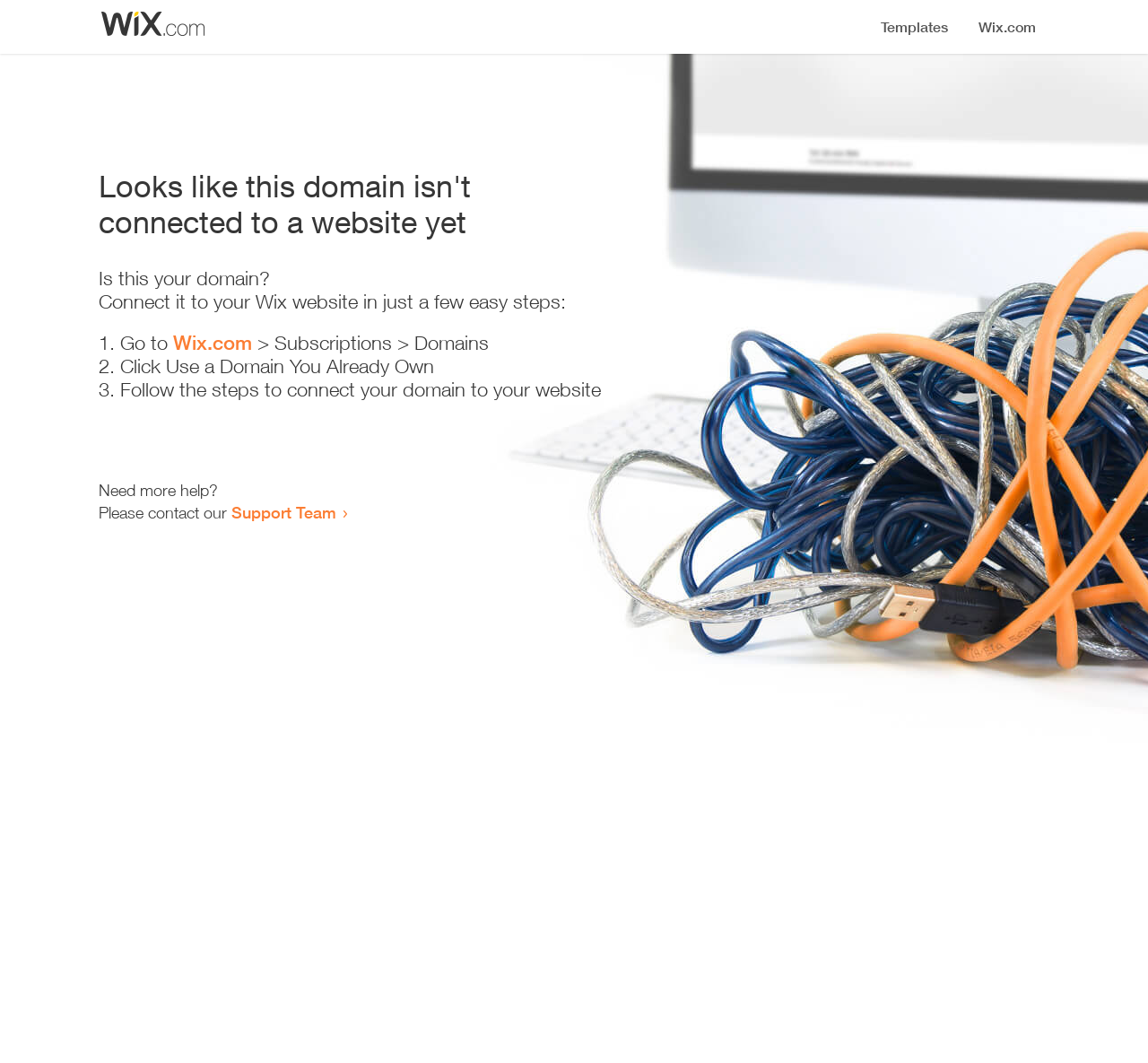Describe the webpage meticulously, covering all significant aspects.

The webpage appears to be an error page, indicating that a domain is not connected to a website yet. At the top, there is a small image, likely a logo or icon. Below the image, a prominent heading reads "Looks like this domain isn't connected to a website yet". 

Underneath the heading, there is a series of instructions to connect the domain to a Wix website. The instructions are presented in a step-by-step format, with each step numbered and accompanied by a brief description. The first step involves going to Wix.com, followed by navigating to the Subscriptions and Domains section. The second step is to click "Use a Domain You Already Own", and the third step is to follow the instructions to connect the domain to the website.

At the bottom of the page, there is a section offering additional help, with a message "Need more help?" followed by an invitation to contact the Support Team via a link.